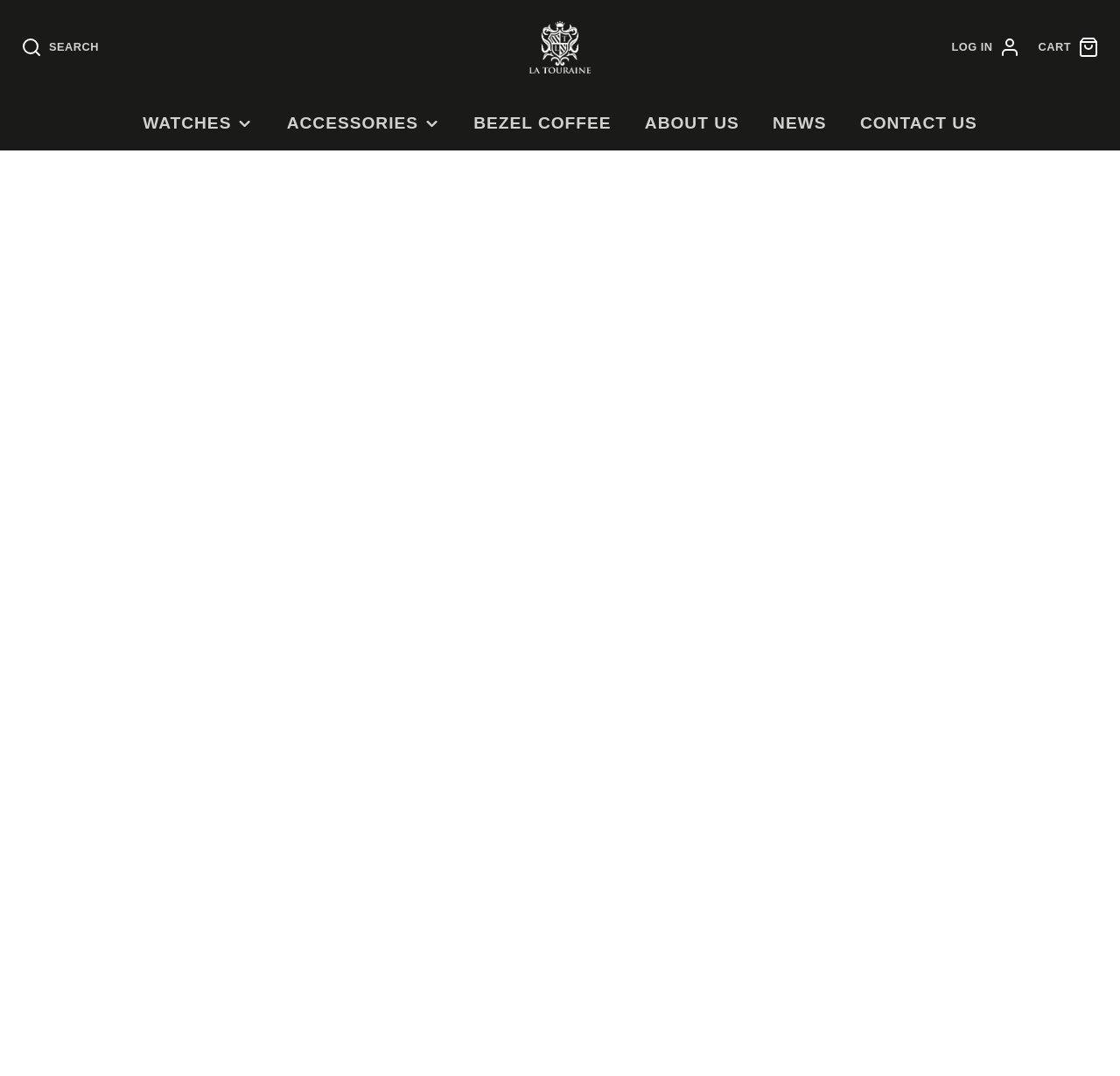Find the bounding box coordinates for the area that should be clicked to accomplish the instruction: "Log in to your account".

[0.85, 0.034, 0.911, 0.053]